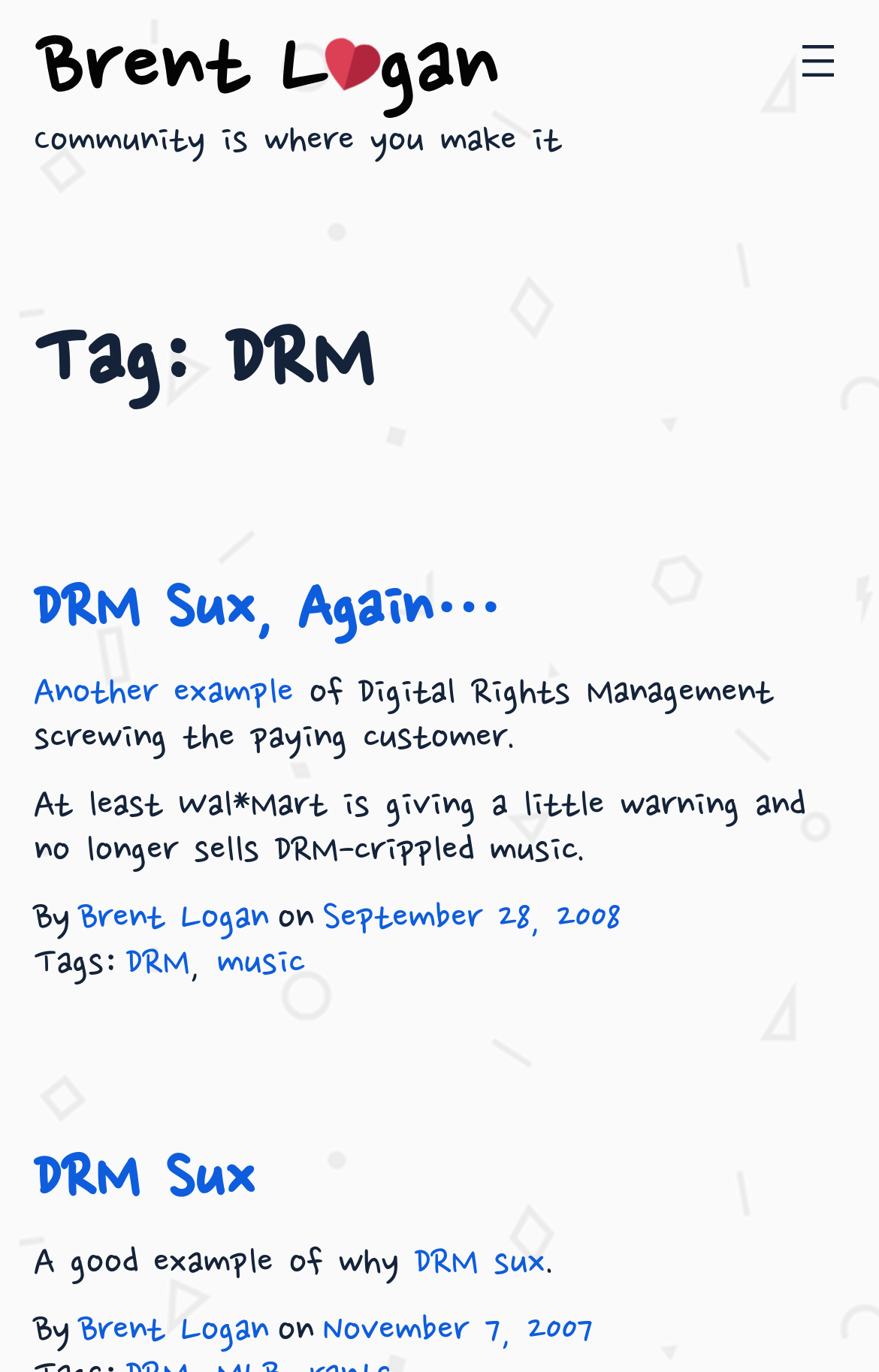Based on the provided description, "November 7, 2007", find the bounding box of the corresponding UI element in the screenshot.

[0.367, 0.955, 0.674, 0.987]